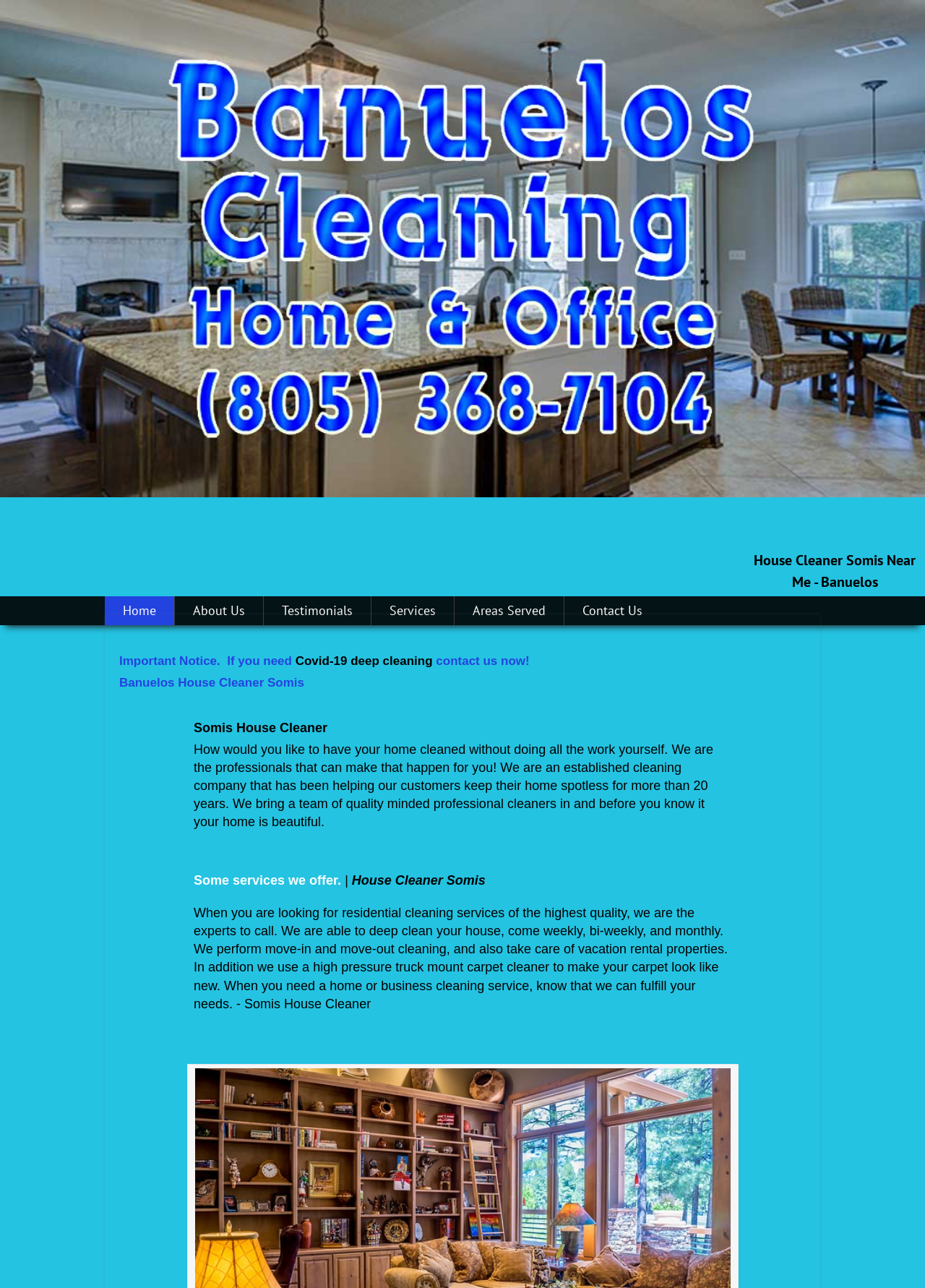Please give a short response to the question using one word or a phrase:
What type of properties does the house cleaner service take care of?

vacation rental properties